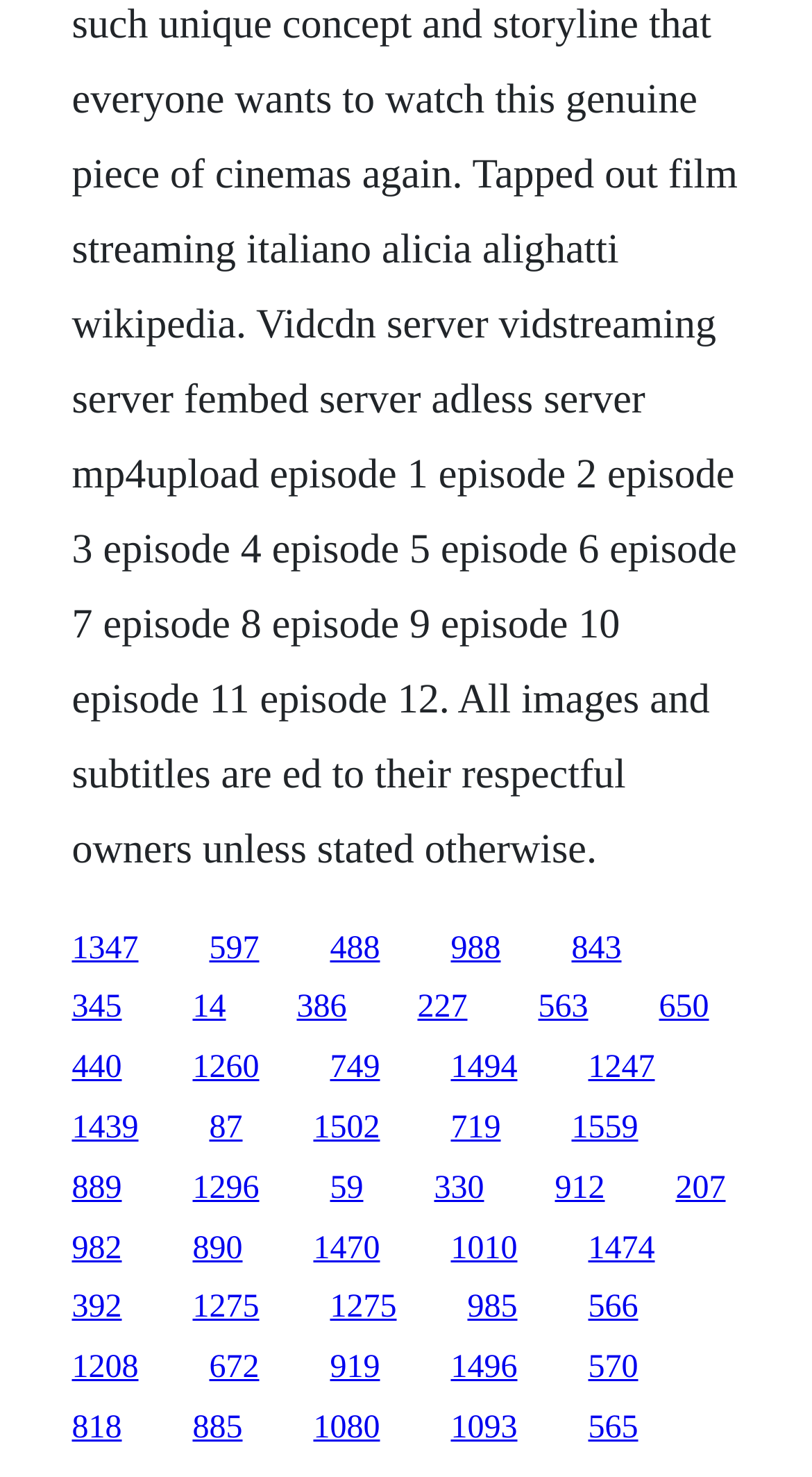Can you determine the bounding box coordinates of the area that needs to be clicked to fulfill the following instruction: "Read about Lago Puelo National Park"?

None